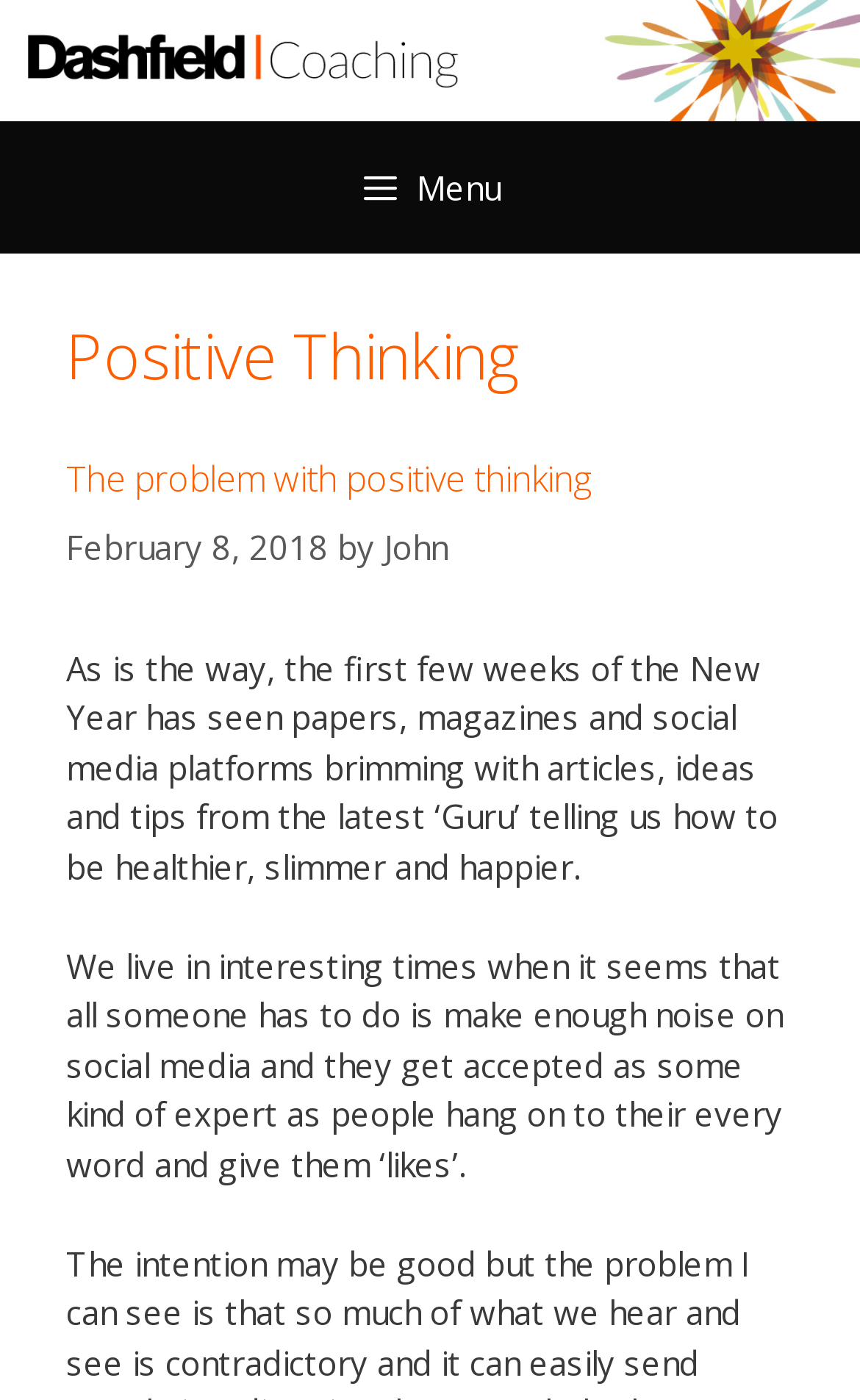Show the bounding box coordinates for the HTML element described as: "Learning Materials".

None